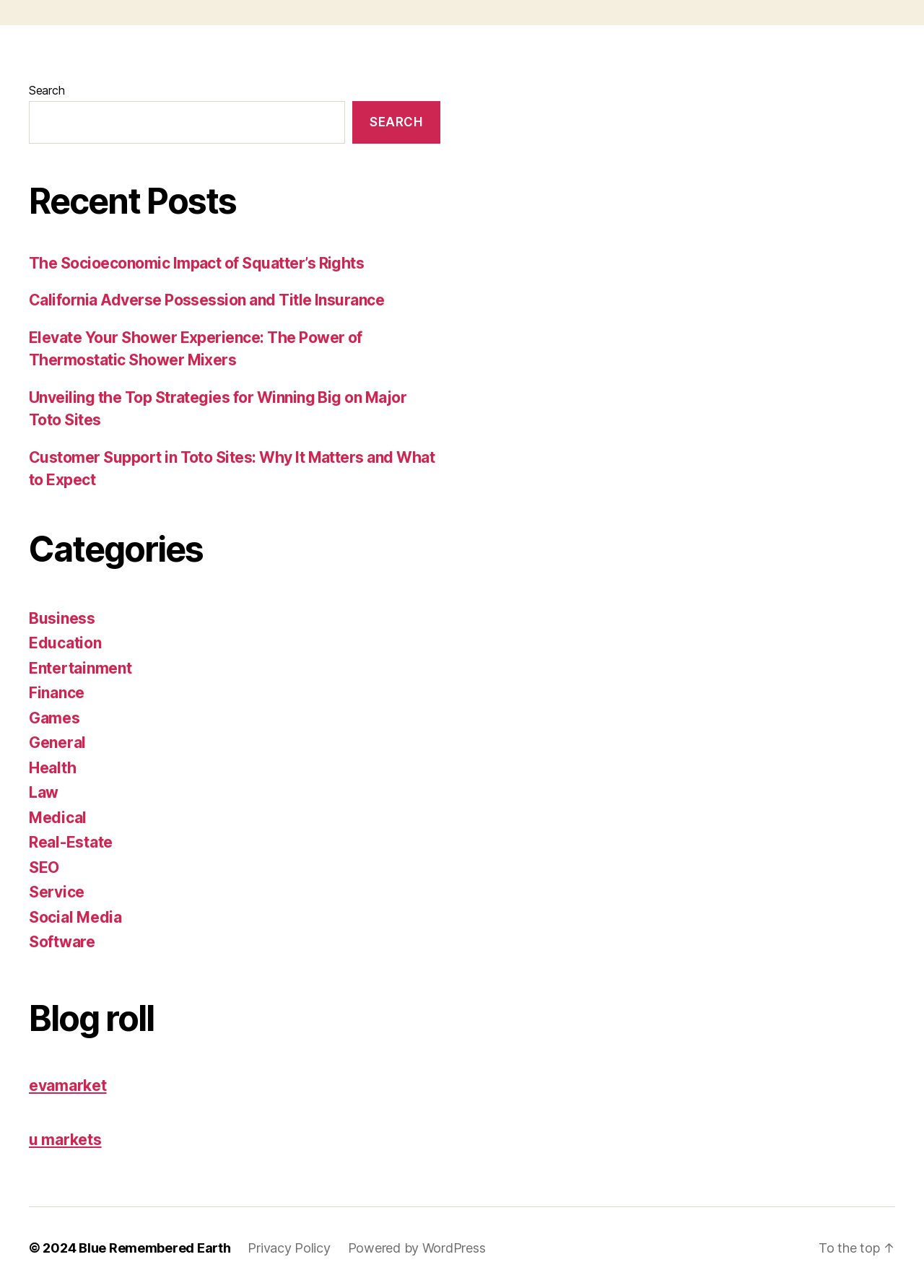Respond with a single word or phrase to the following question: What year is mentioned in the copyright text?

2024